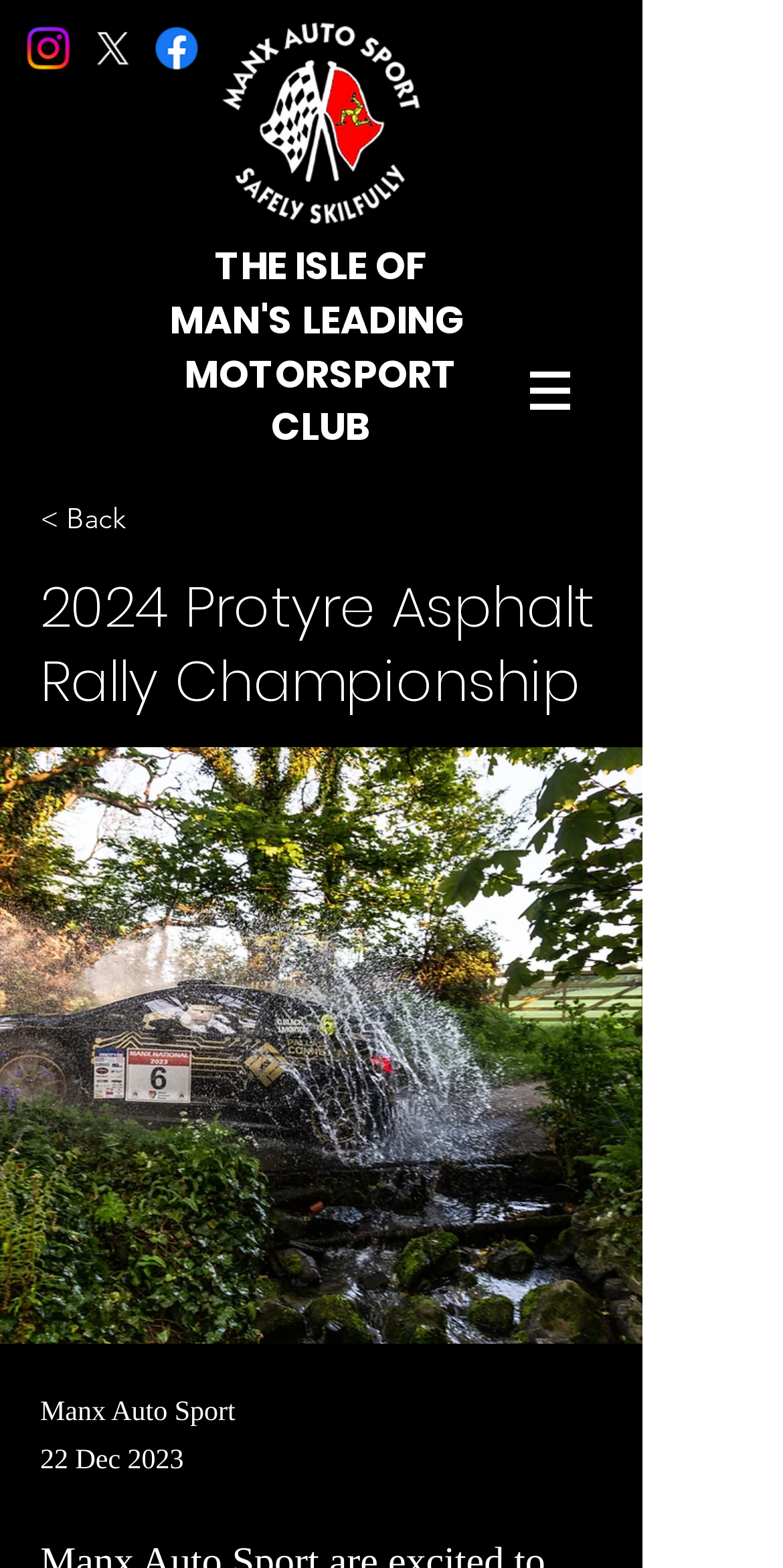Identify the headline of the webpage and generate its text content.

2024 Protyre Asphalt Rally Championship